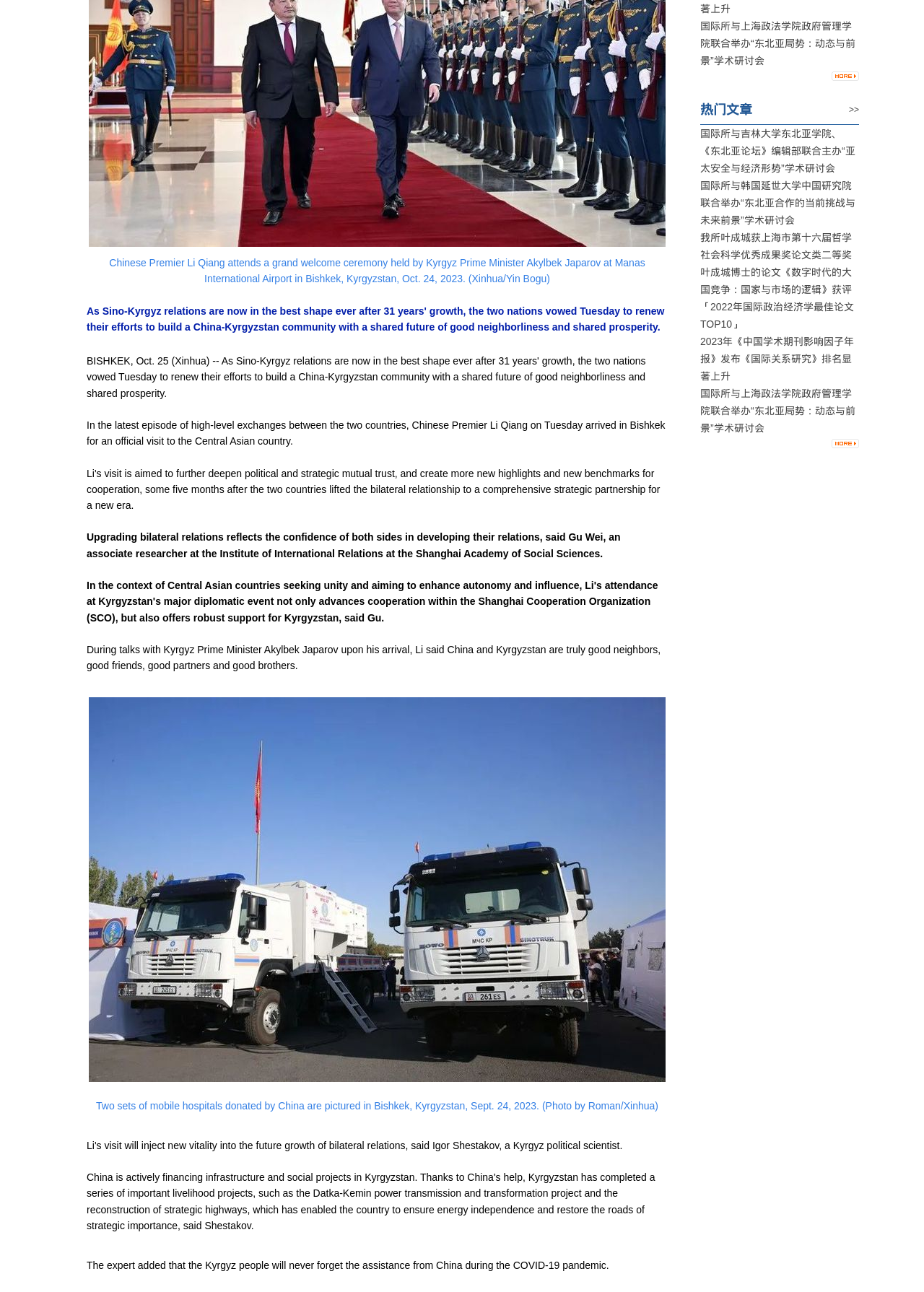Determine the bounding box for the described HTML element: "title="显示更多"". Ensure the coordinates are four float numbers between 0 and 1 in the format [left, top, right, bottom].

[0.9, 0.34, 0.93, 0.347]